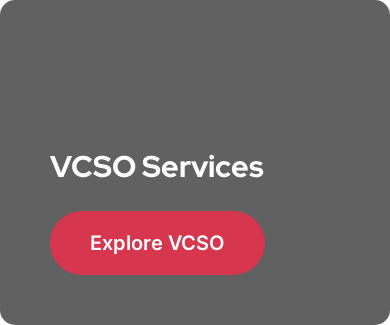Where is the IT service solution delivered?
Based on the image, give a one-word or short phrase answer.

Los Angeles